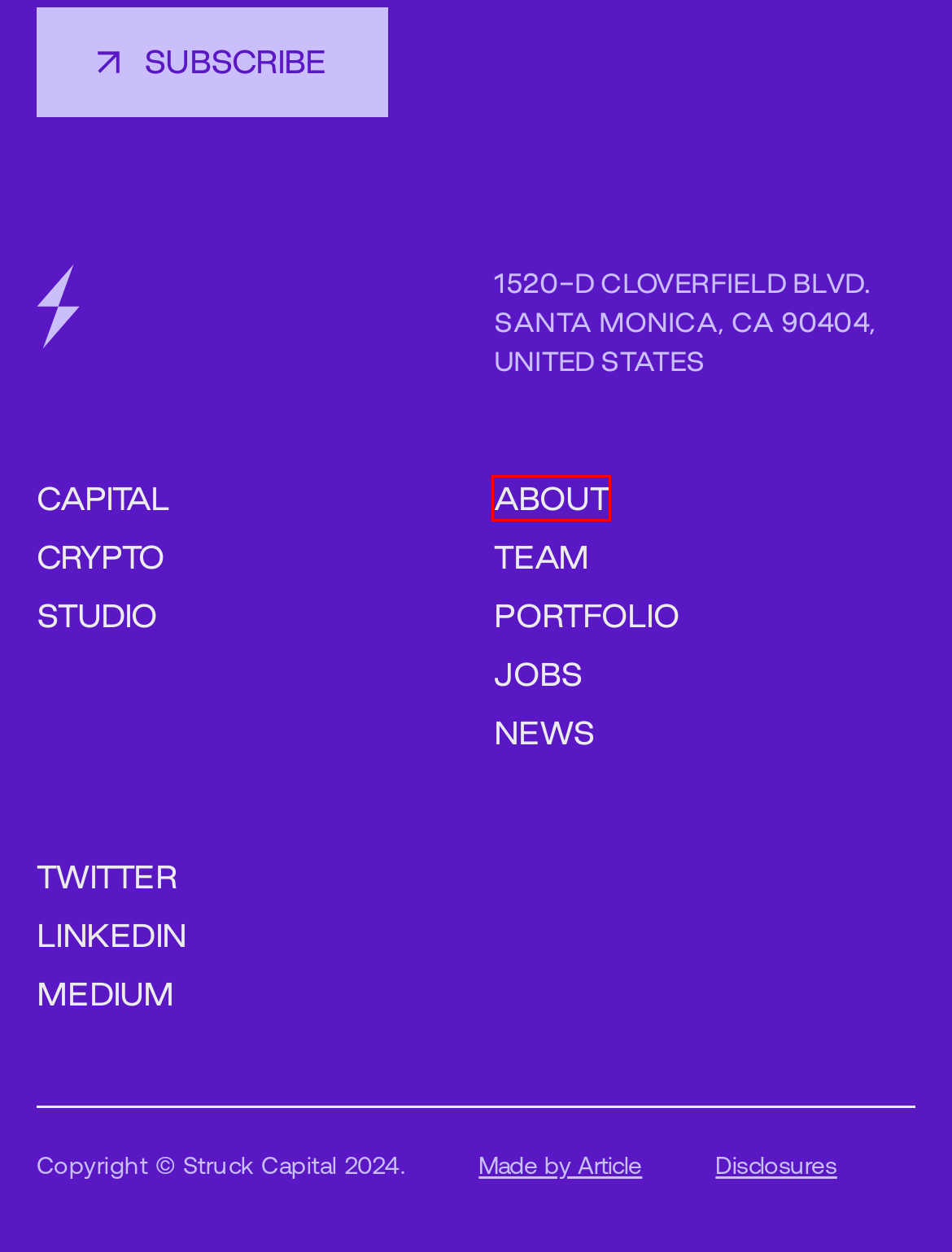You have a screenshot of a webpage with a red rectangle bounding box around a UI element. Choose the best description that matches the new page after clicking the element within the bounding box. The candidate descriptions are:
A. News - Struck Capital
B. Capital - Struck Capital
C. Team - Struck Capital
D. Jobs at Struck Capital Companies | Struck Capital
E. Disclosures - Struck Capital
F. Studio - Struck Capital
G. Portfolio - Struck Capital
H. About - Struck Capital

H